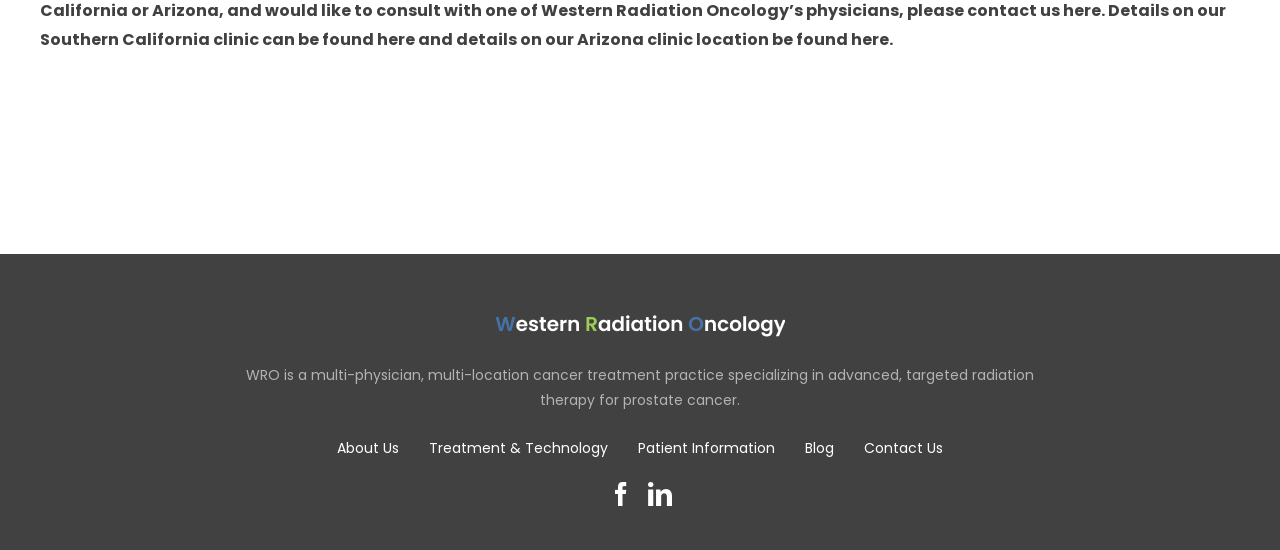Based on the image, please respond to the question with as much detail as possible:
What is the topic of the treatment provided by WRO?

The topic of the treatment provided by WRO can be found in the StaticText element with the description 'WRO is a multi-physician, multi-location cancer treatment practice specializing in advanced, targeted radiation therapy for prostate cancer'.